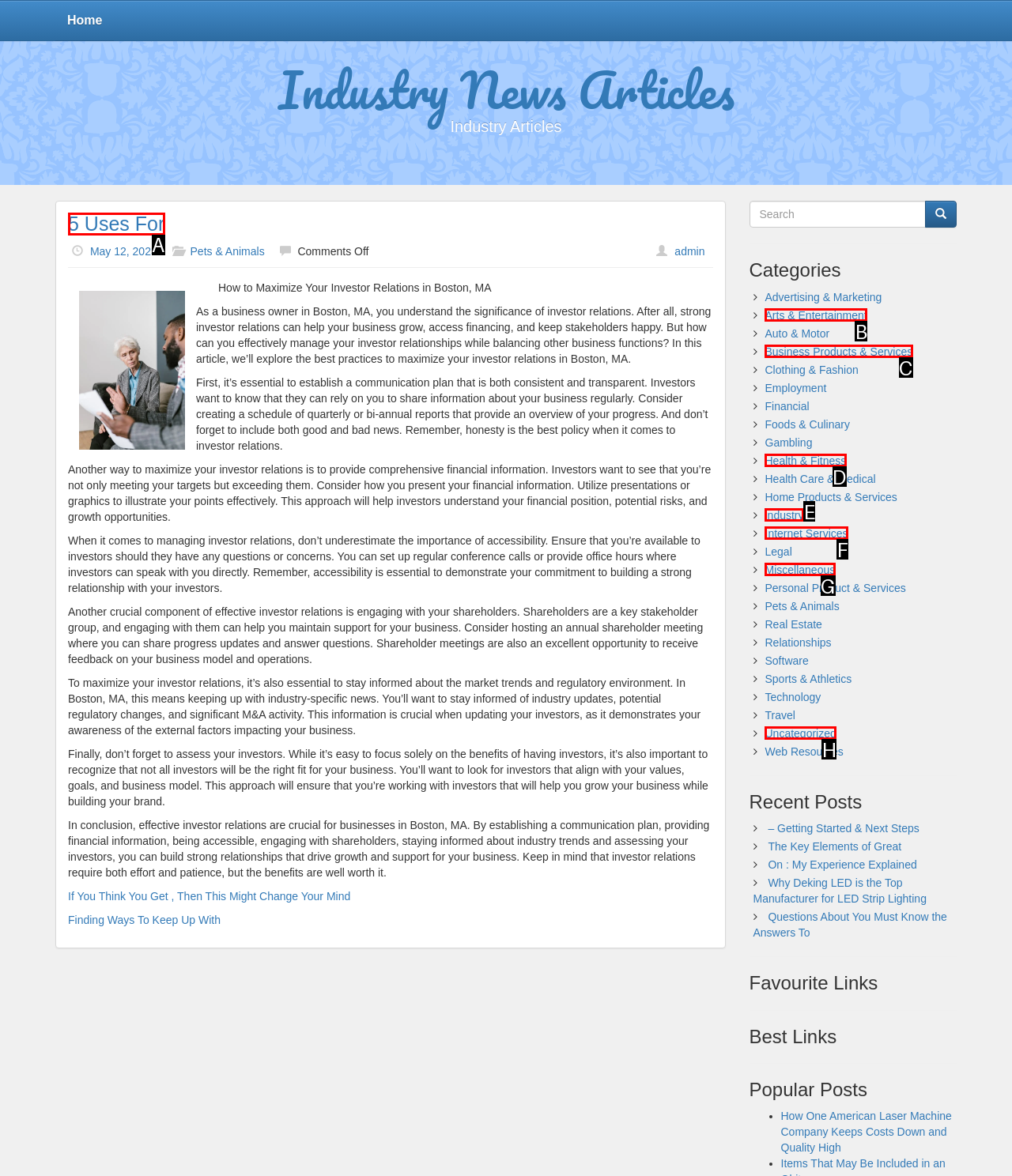Which UI element corresponds to this description: Business Products & Services
Reply with the letter of the correct option.

C